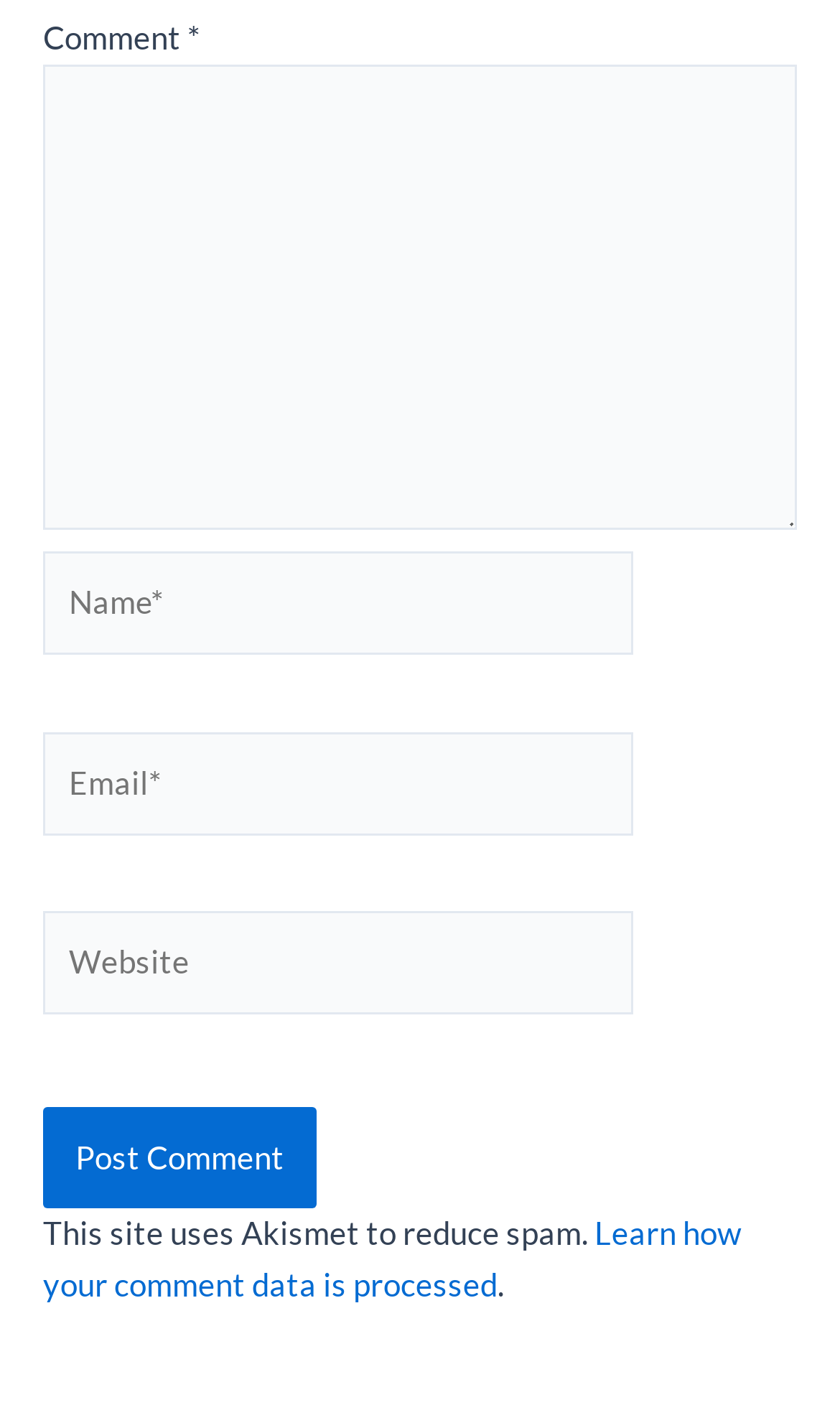Bounding box coordinates are given in the format (top-left x, top-left y, bottom-right x, bottom-right y). All values should be floating point numbers between 0 and 1. Provide the bounding box coordinate for the UI element described as: name="submit" value="Post Comment"

[0.051, 0.785, 0.377, 0.857]